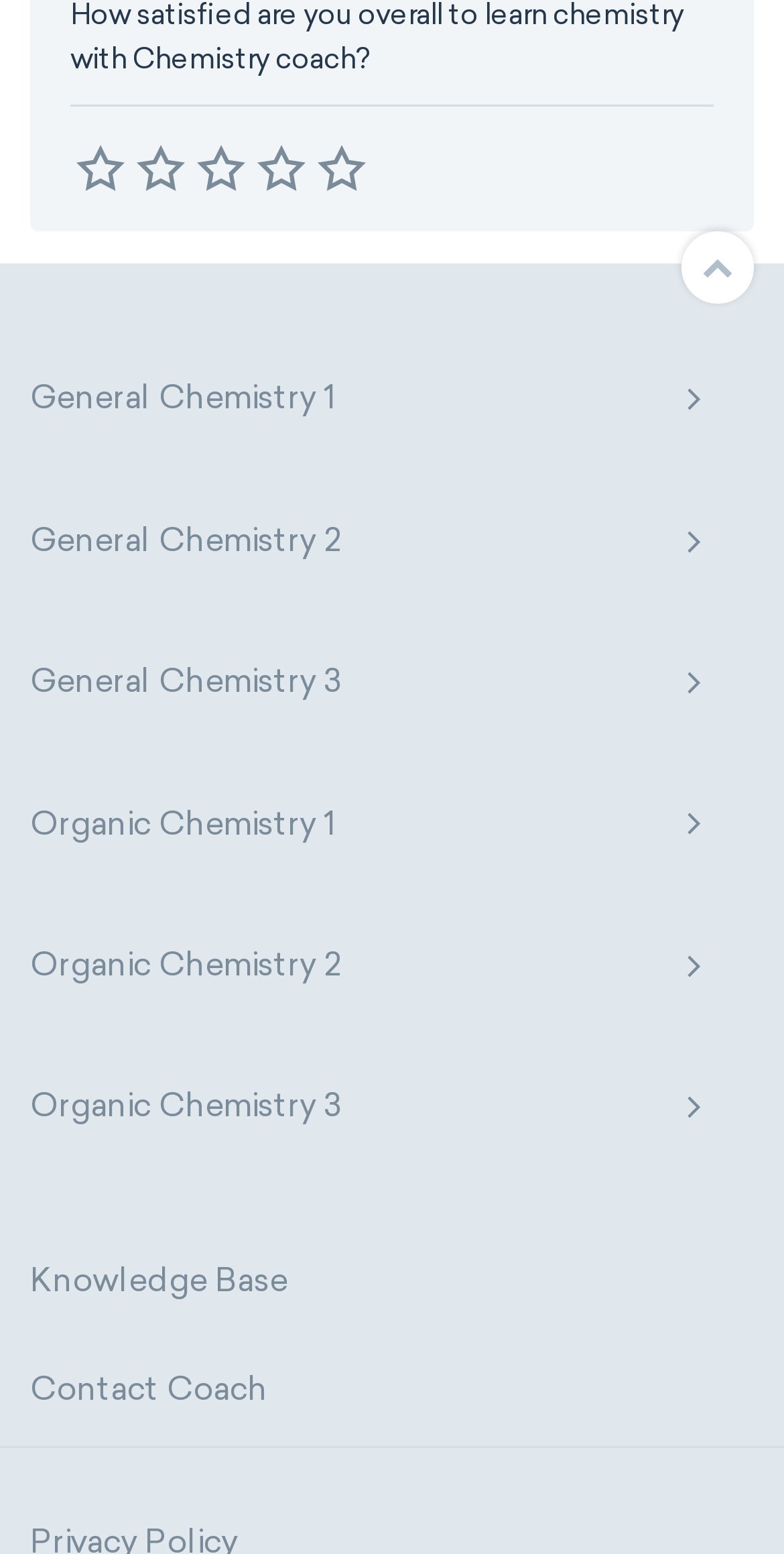Answer with a single word or phrase: 
How many buttons with popup menus are on the webpage?

6